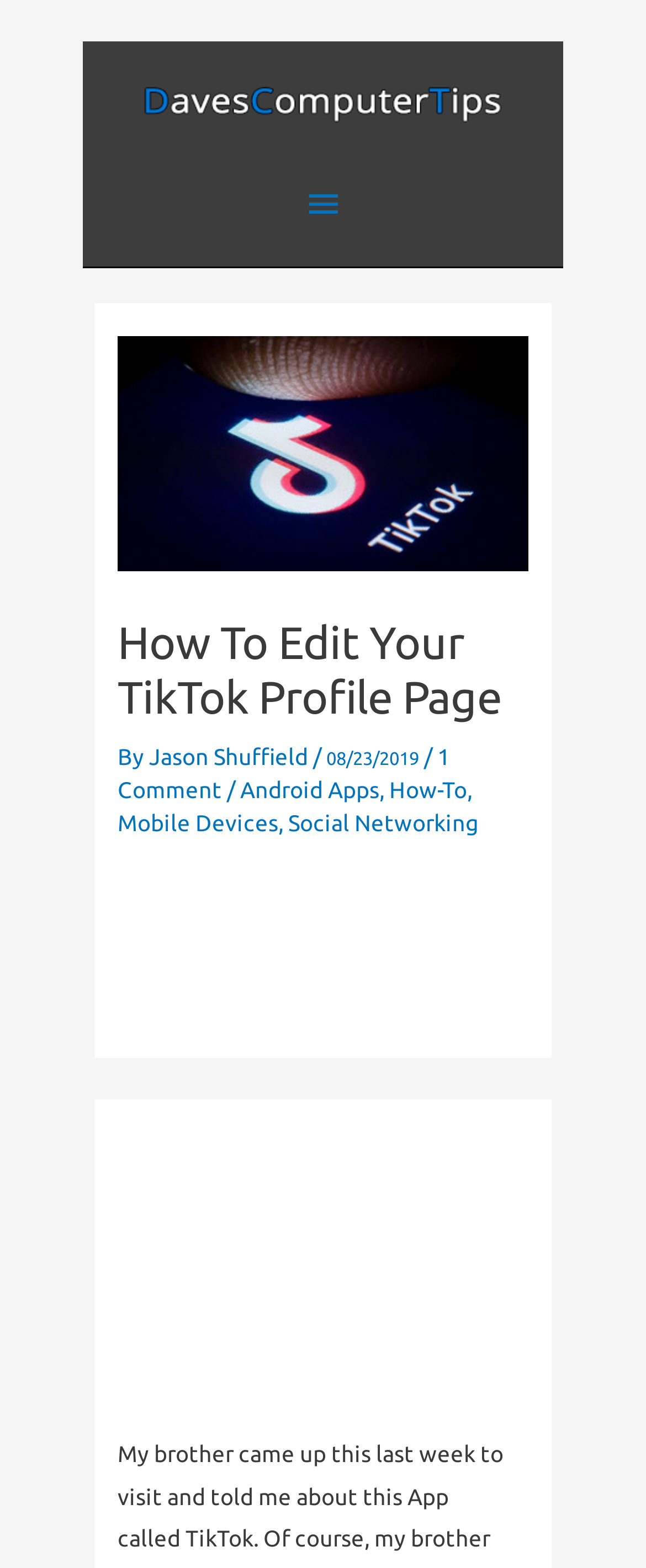Predict the bounding box of the UI element based on this description: "Drama".

None